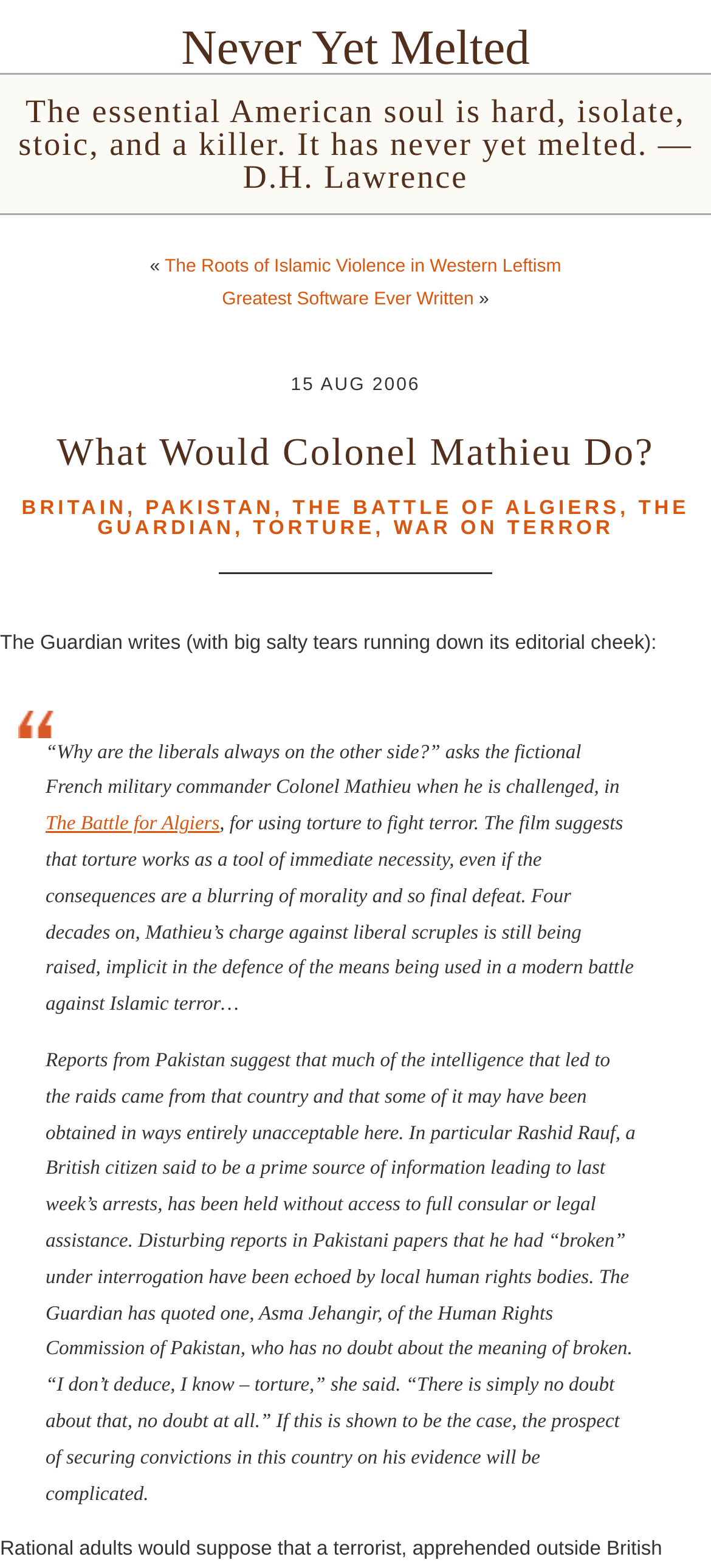Find the bounding box coordinates of the element you need to click on to perform this action: 'Click on the link 'What Would Colonel Mathieu Do?''. The coordinates should be represented by four float values between 0 and 1, in the format [left, top, right, bottom].

[0.08, 0.275, 0.92, 0.303]